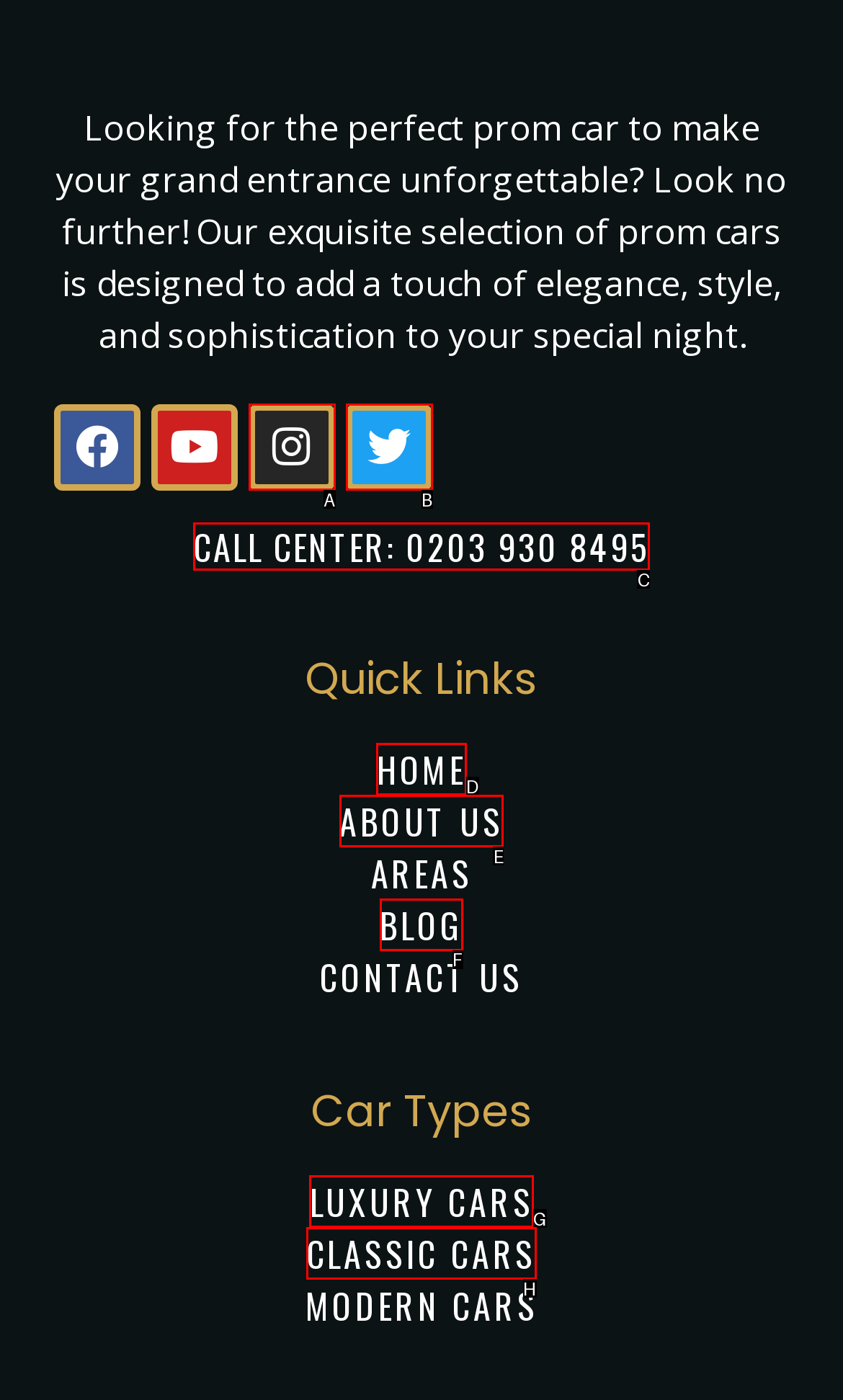Which letter corresponds to the correct option to complete the task: Go to the MASTODON page?
Answer with the letter of the chosen UI element.

None